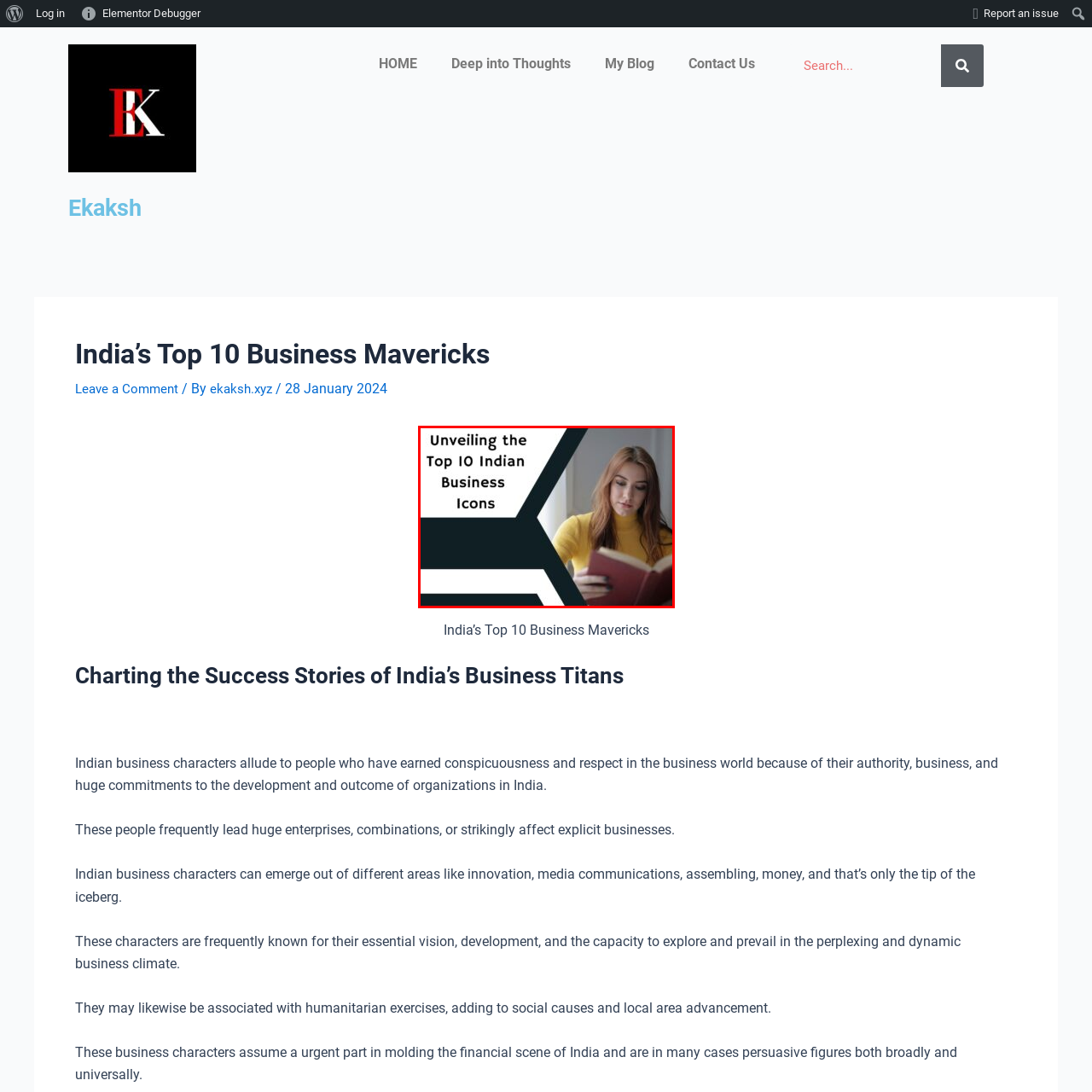What is the title of the article?
Please look at the image marked with a red bounding box and provide a one-word or short-phrase answer based on what you see.

India’s Top 10 Business Mavericks